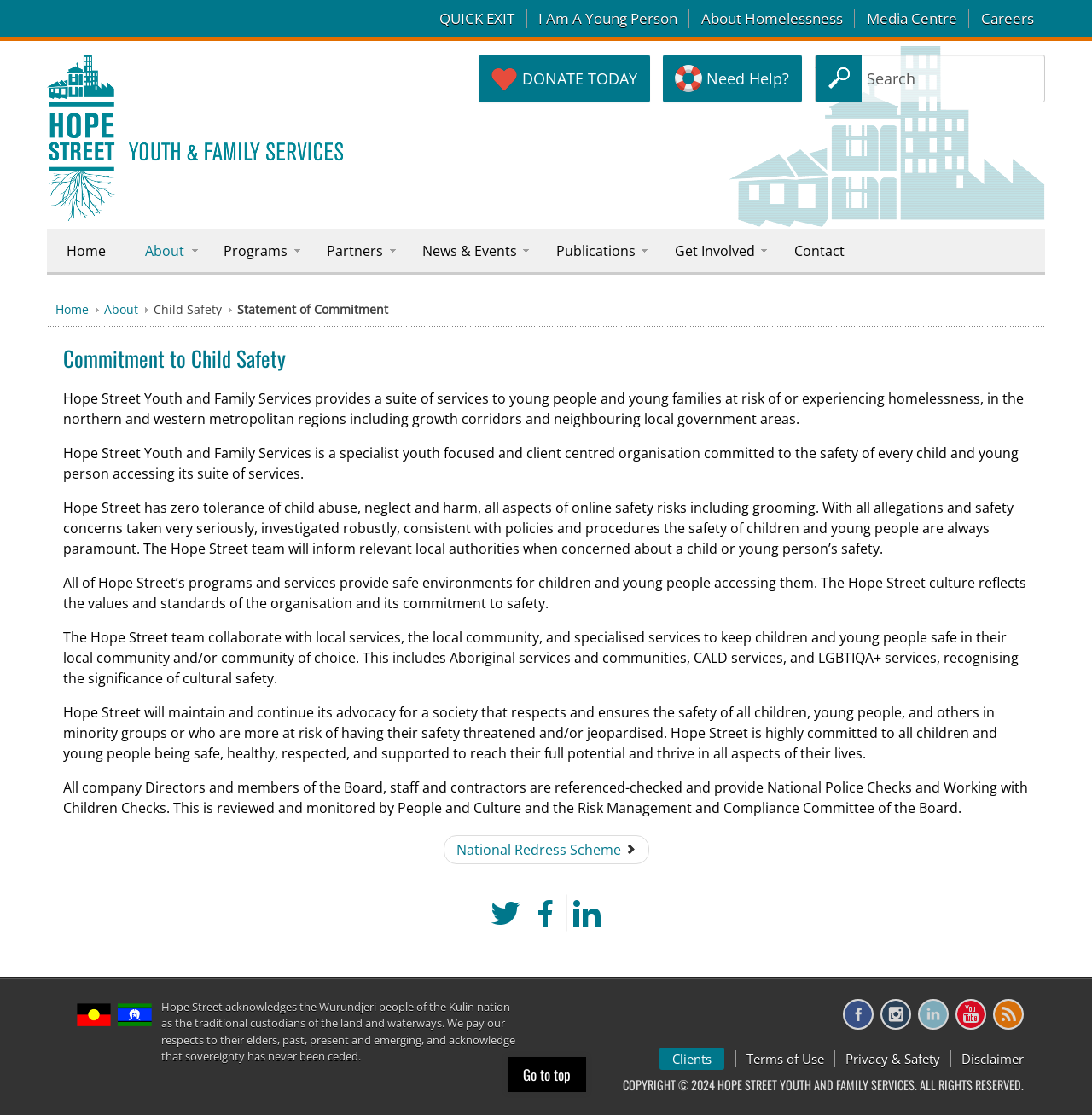Please give a short response to the question using one word or a phrase:
What is the organization's commitment to child safety?

Zero tolerance of child abuse